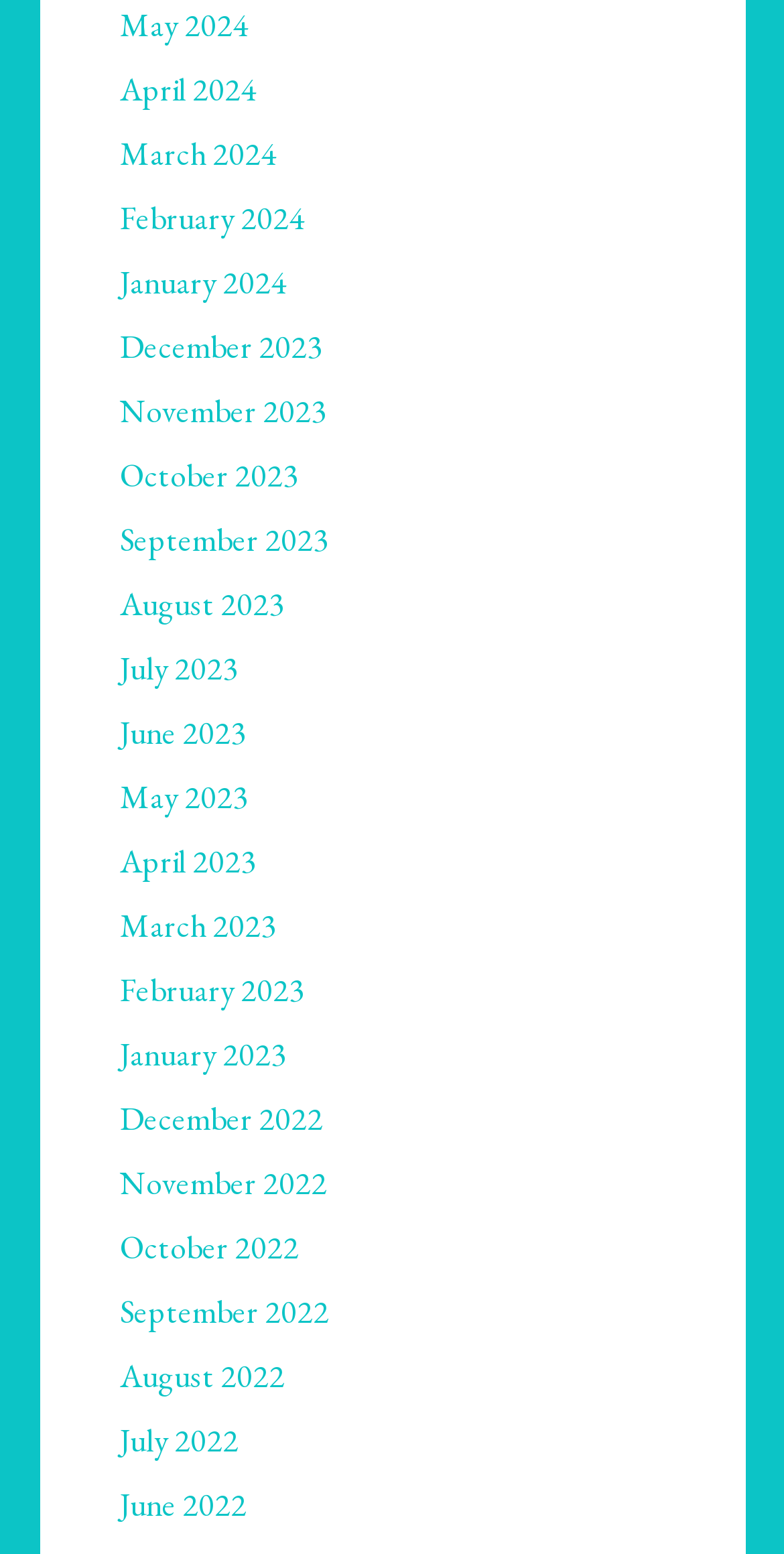Identify the bounding box coordinates of the element that should be clicked to fulfill this task: "view May 2024". The coordinates should be provided as four float numbers between 0 and 1, i.e., [left, top, right, bottom].

[0.153, 0.002, 0.317, 0.029]